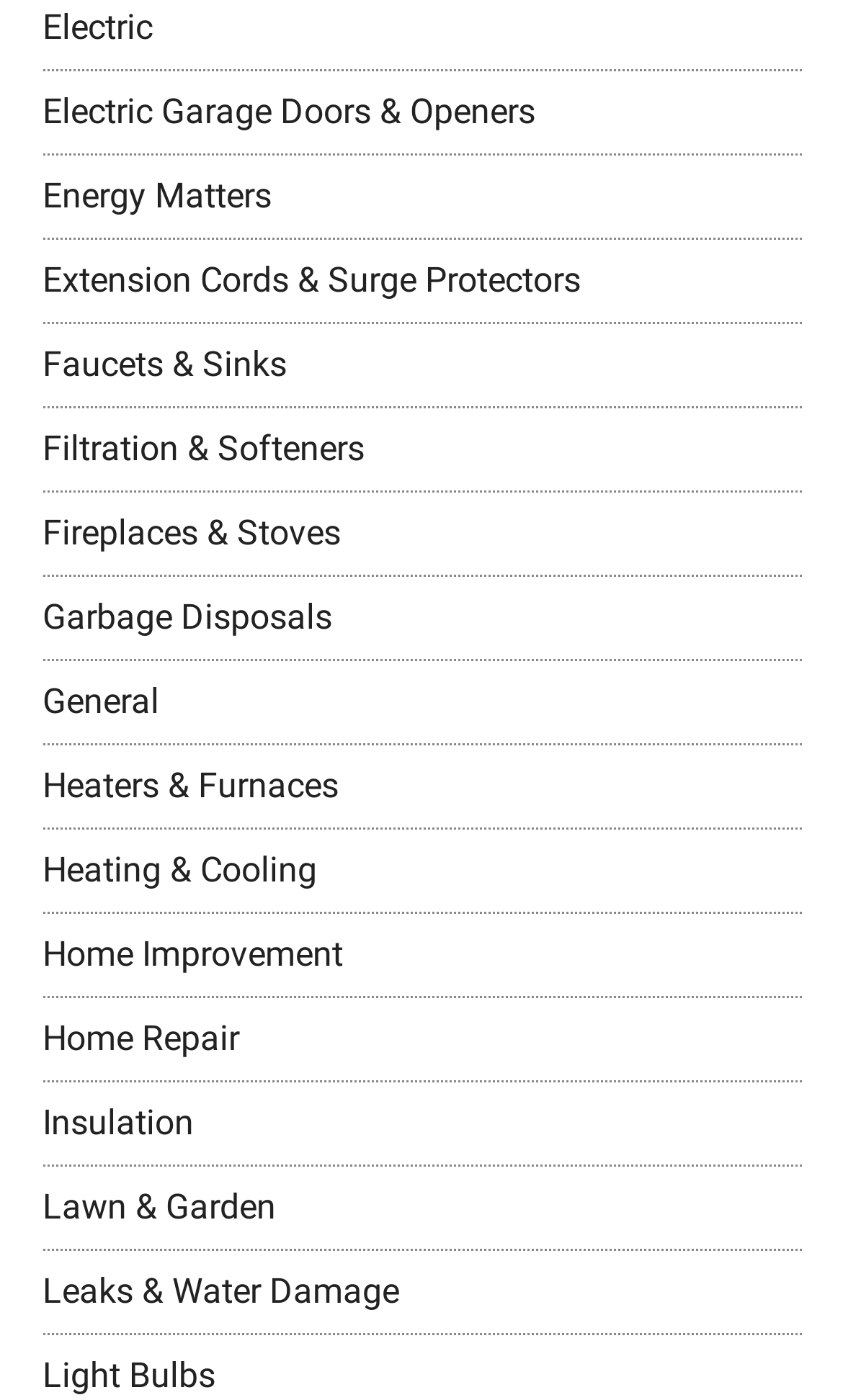Please specify the bounding box coordinates of the area that should be clicked to accomplish the following instruction: "Visit the ABOUT page". The coordinates should consist of four float numbers between 0 and 1, i.e., [left, top, right, bottom].

None